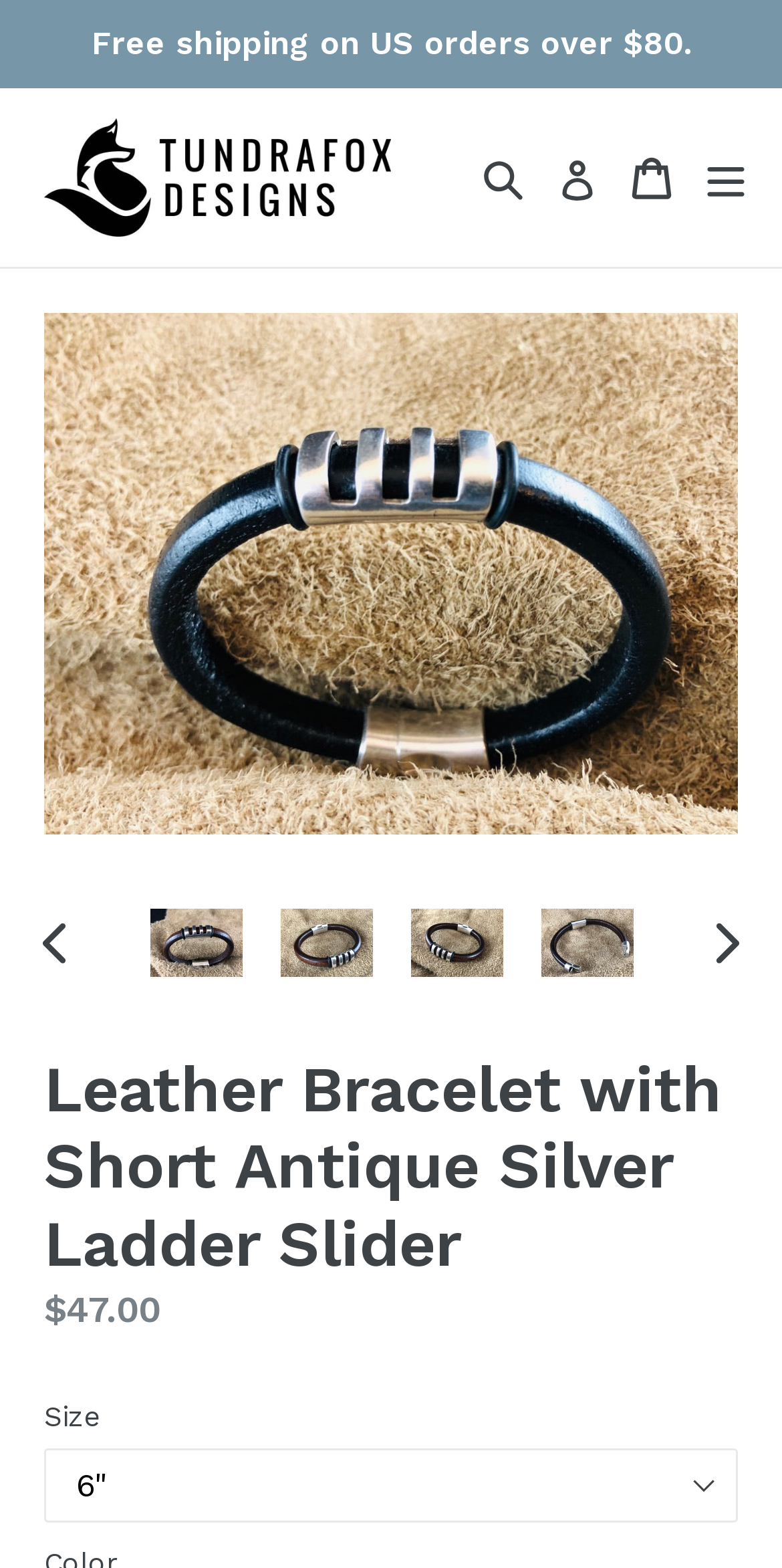Identify and provide the bounding box coordinates of the UI element described: "Search". The coordinates should be formatted as [left, top, right, bottom], with each number being a float between 0 and 1.

[0.603, 0.071, 0.685, 0.155]